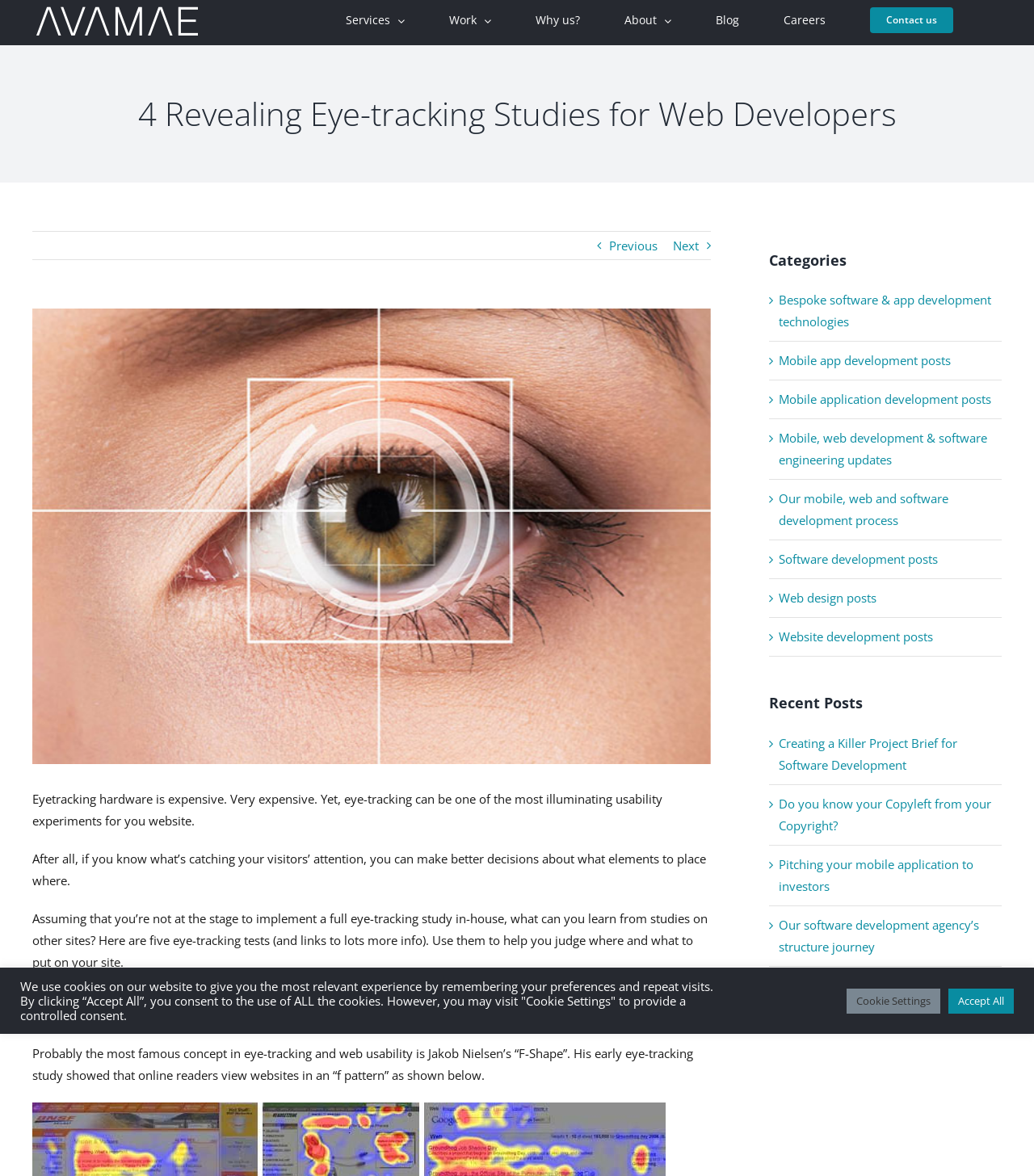Please identify the bounding box coordinates of the element's region that should be clicked to execute the following instruction: "Click the 'Next' link". The bounding box coordinates must be four float numbers between 0 and 1, i.e., [left, top, right, bottom].

[0.651, 0.197, 0.676, 0.22]